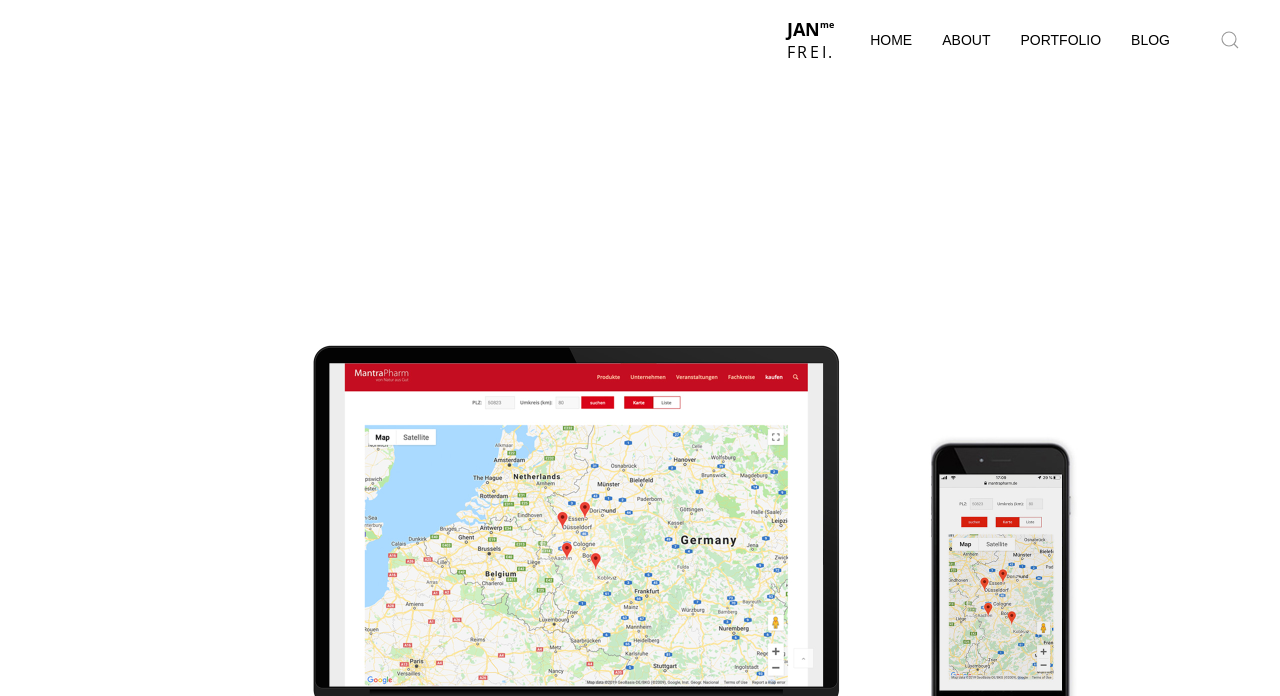Describe all the visual and textual components of the webpage comprehensively.

The webpage appears to be a personal website or portfolio for Janis Freimann, with a focus on a project for a German pharmaceutical company. At the top-left corner, the name "JAN FREI. me" is prominently displayed. 

Below the name, a navigation menu is situated, featuring five links: "HOME", "ABOUT", "PORTFOLIO", "BLOG", and an "Open Search" button with a small icon on the right. These elements are aligned horizontally and span across the top of the page.

There are no other visible UI elements or text on the page, suggesting a clean and minimalistic design.